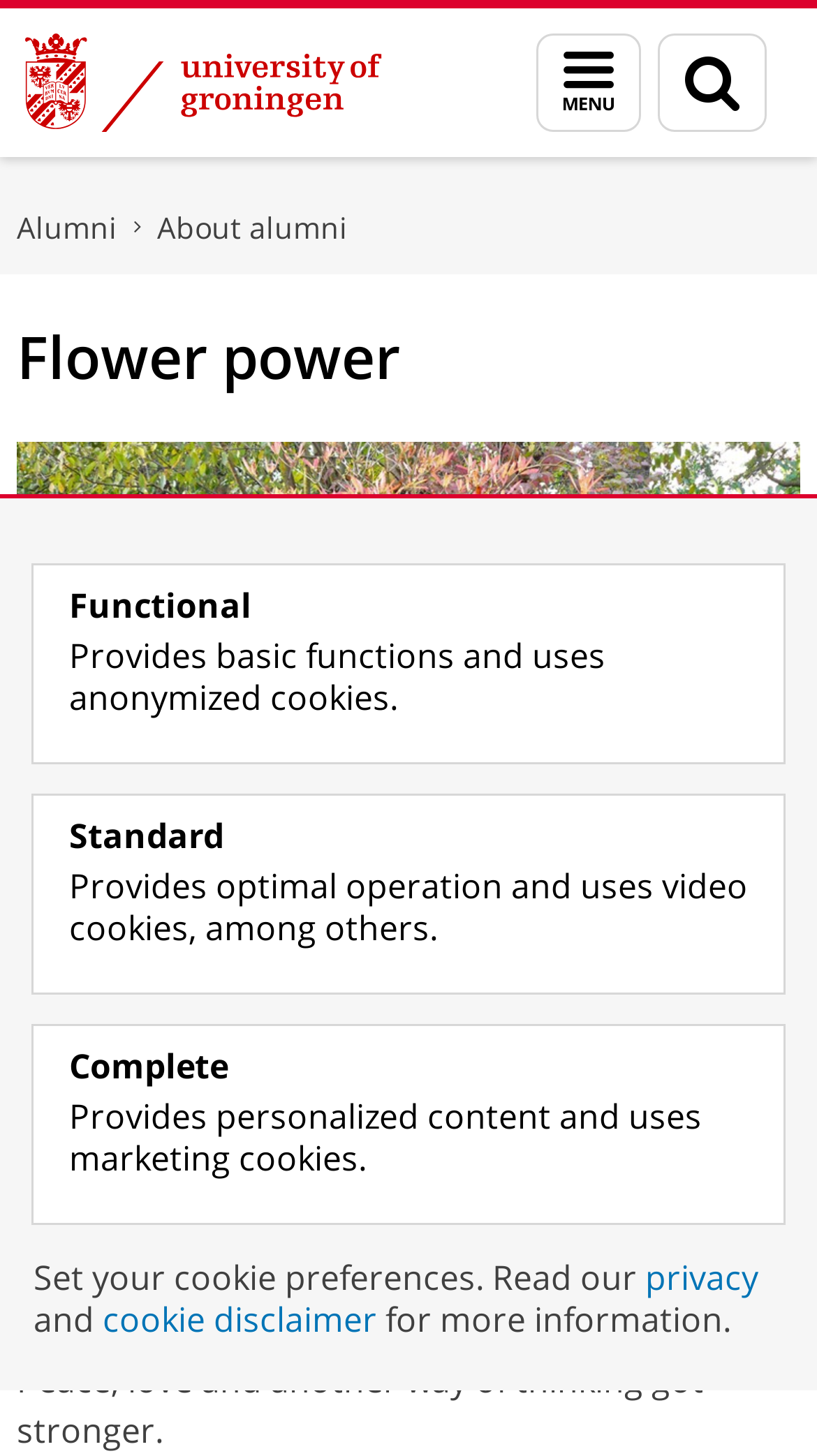Please examine the image and answer the question with a detailed explanation:
What is the year mentioned in the text?

I found the answer by reading the text in the StaticText element with the bounding box coordinates [0.021, 0.794, 0.979, 0.998], which mentions '1967, fifty years ago, a special year...'.